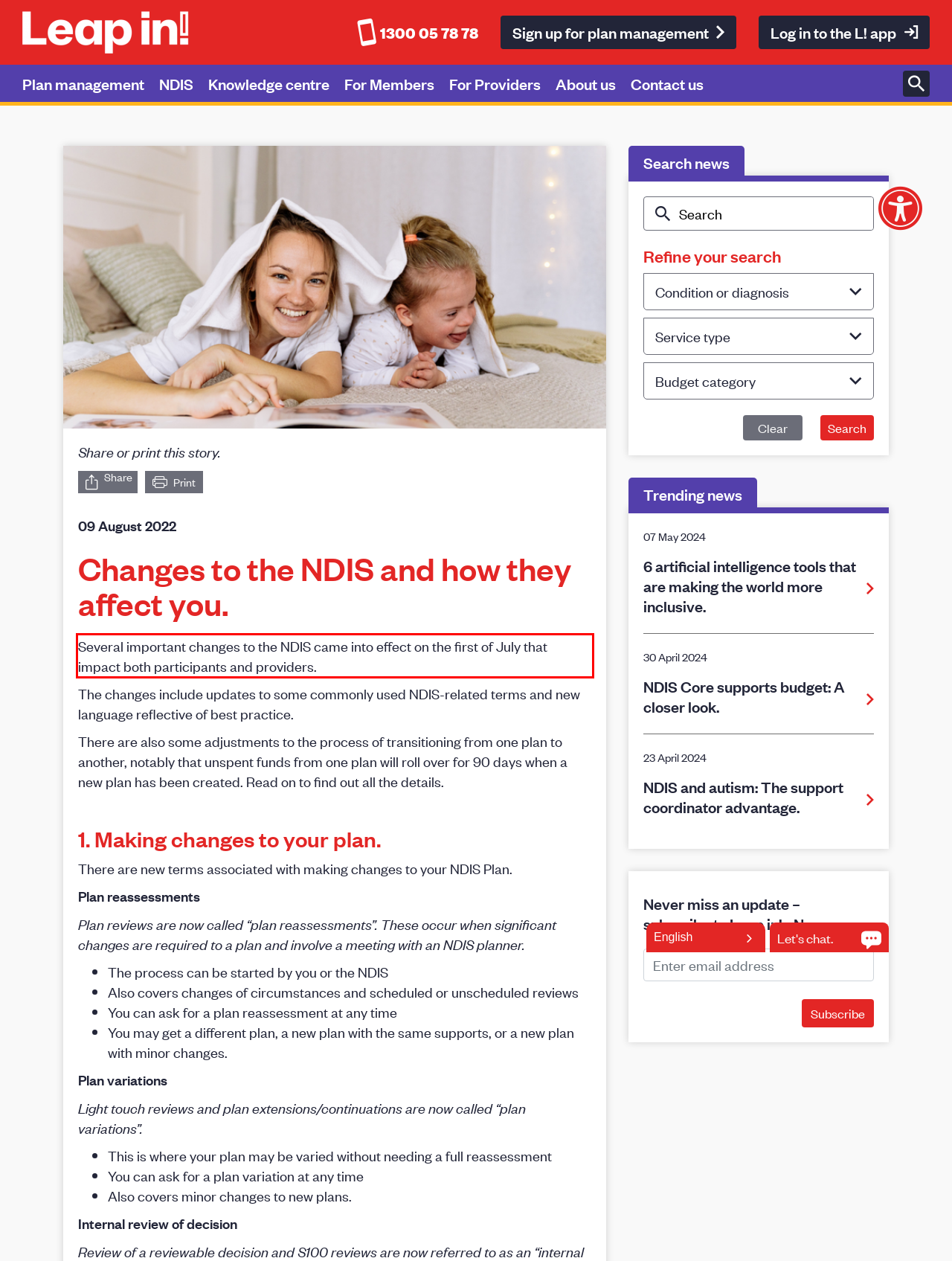Within the screenshot of the webpage, locate the red bounding box and use OCR to identify and provide the text content inside it.

Several important changes to the NDIS came into effect on the first of July that impact both participants and providers.